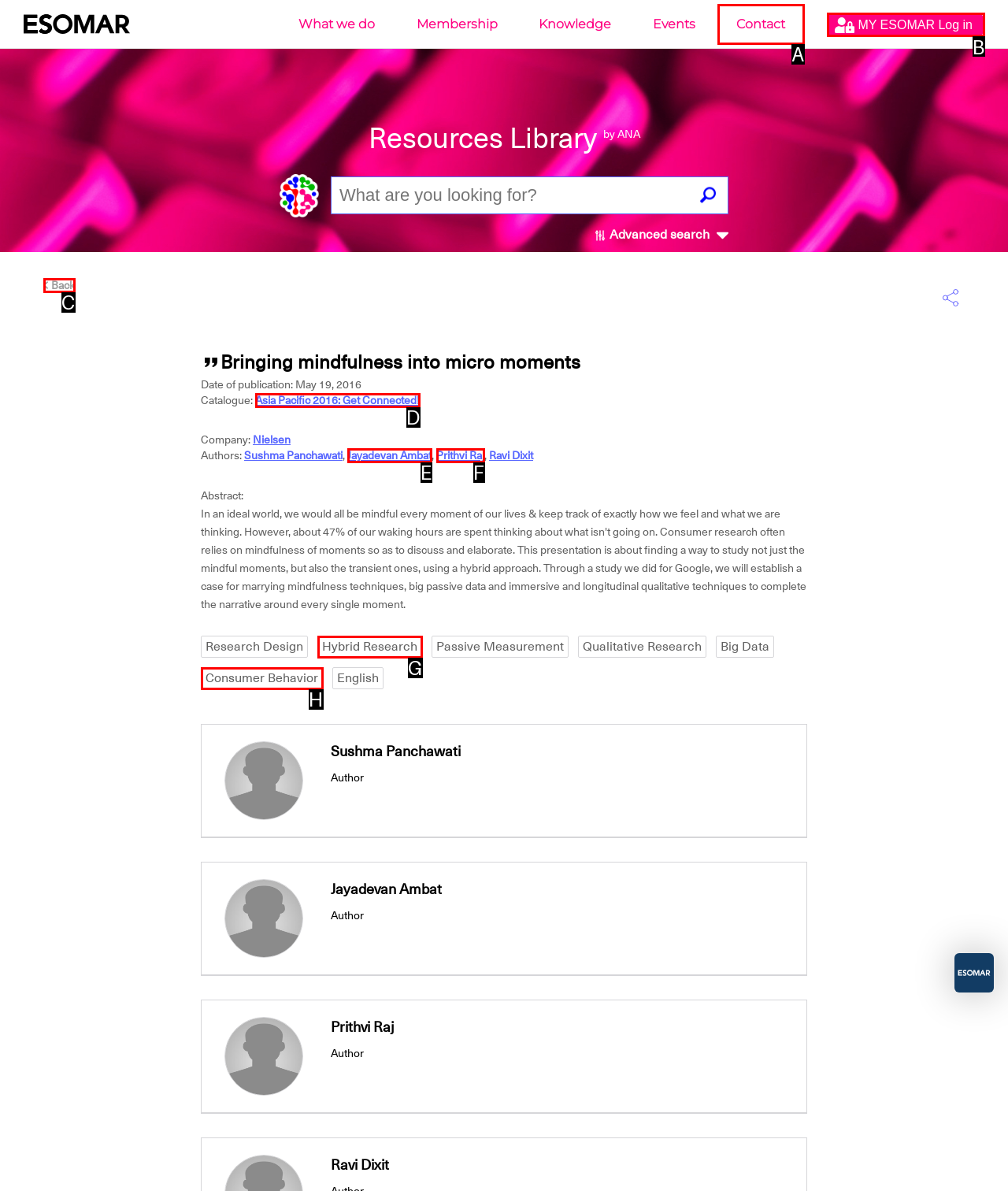Match the HTML element to the description: Asia Pacific 2016: Get Connected!. Respond with the letter of the correct option directly.

D